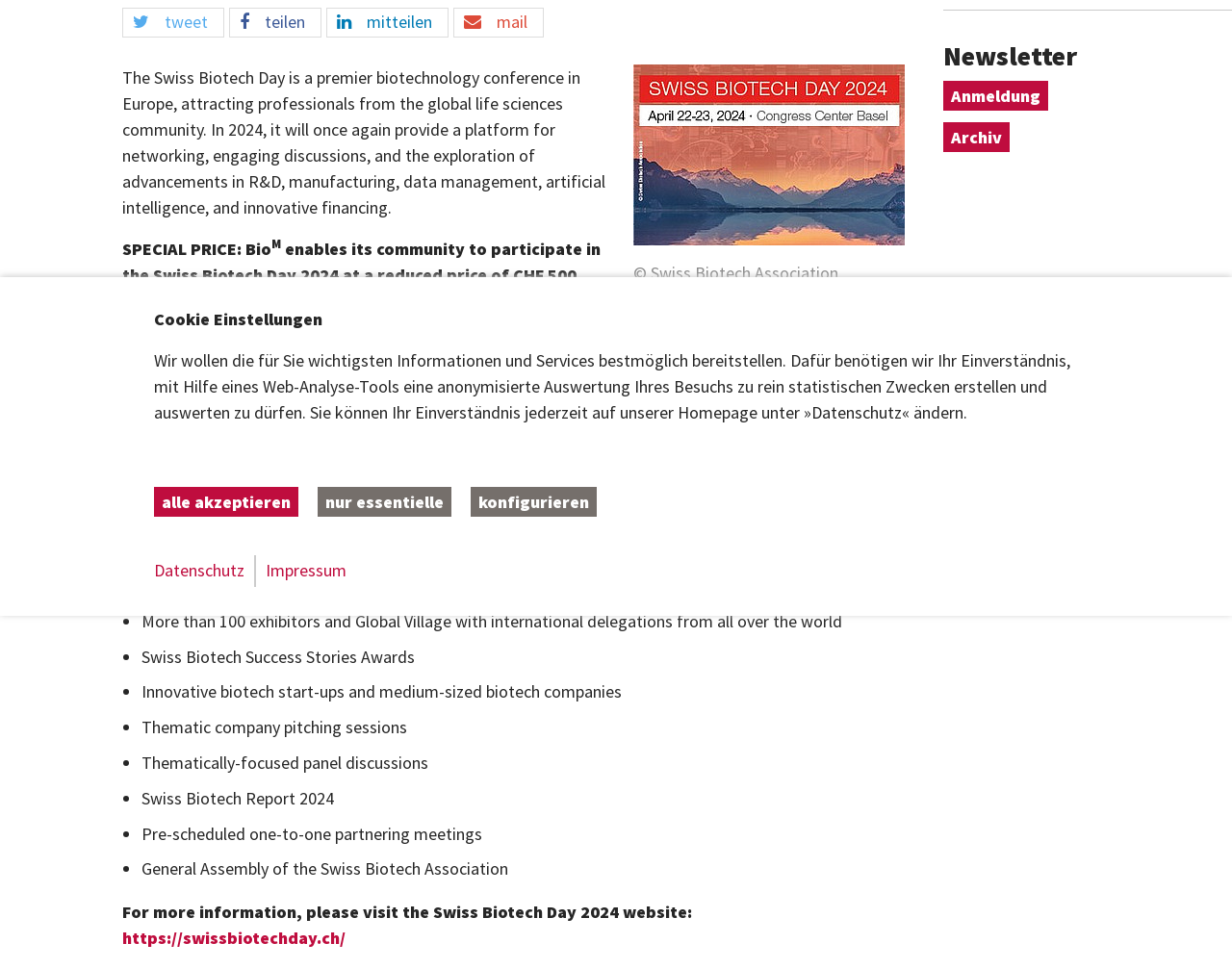Identify the bounding box of the UI element that matches this description: "alle akzeptieren".

[0.125, 0.503, 0.242, 0.534]